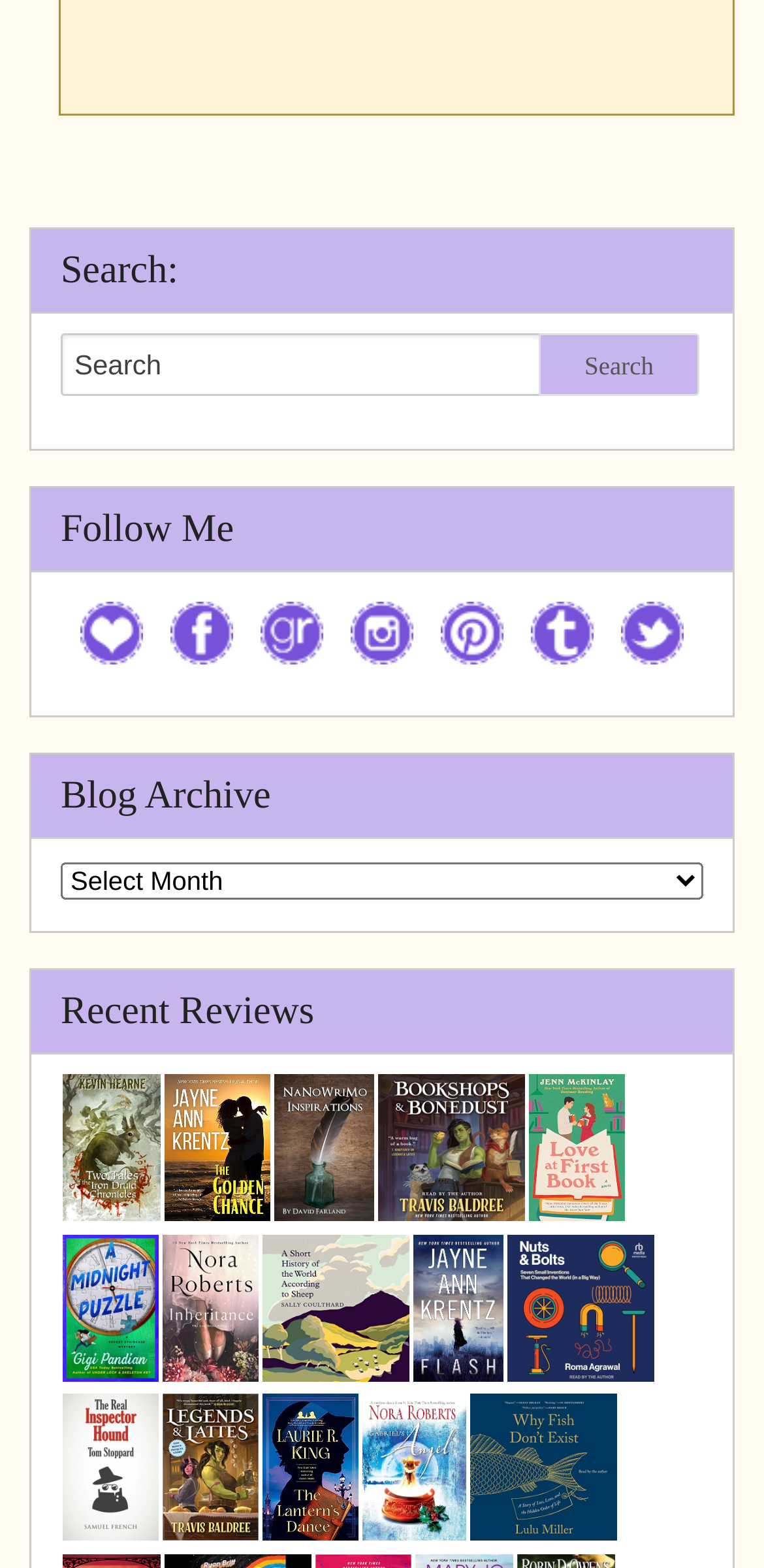Pinpoint the bounding box coordinates of the clickable area necessary to execute the following instruction: "Follow on Facebook". The coordinates should be given as four float numbers between 0 and 1, namely [left, top, right, bottom].

[0.224, 0.383, 0.306, 0.429]